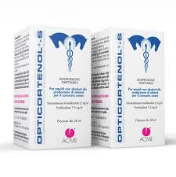Thoroughly describe everything you see in the image.

The image depicts a packaging for Opticortenol-S, a veterinary product designed for use in treatment protocols. The boxes are neatly arranged, showing a bright and professional design. Prominently featured is the brand name "OPTICORTENOL-S," highlighting its significance in equine health care. The packaging includes clear medical symbols and text indicating its intended use, safety information, and dosage instructions, which suggest its role in providing relief to horses. This product emphasizes care and precision in veterinary medicine, showcasing its importance in maintaining the well-being of equines.